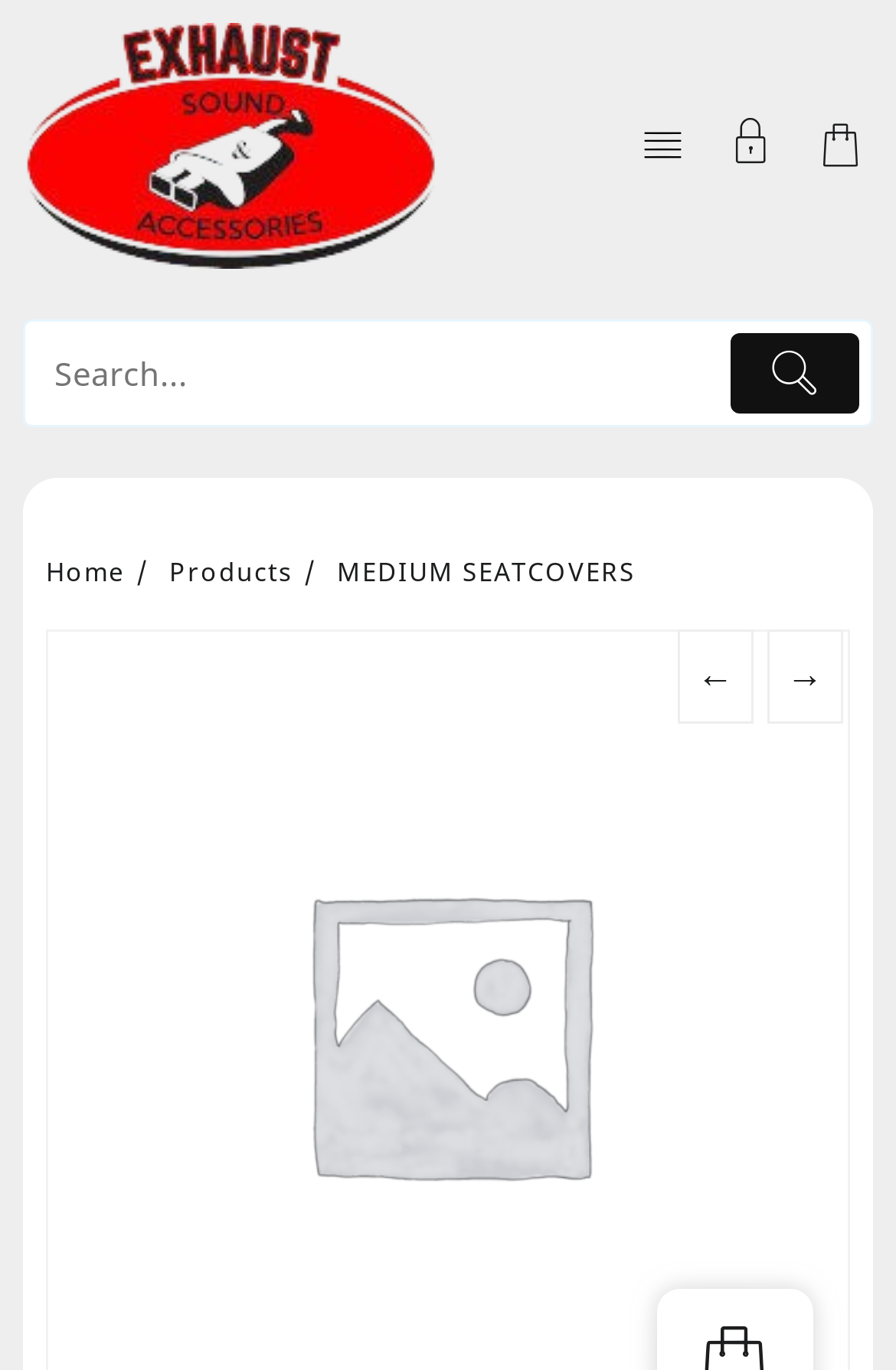Could you indicate the bounding box coordinates of the region to click in order to complete this instruction: "Go to next page".

[0.857, 0.459, 0.941, 0.528]